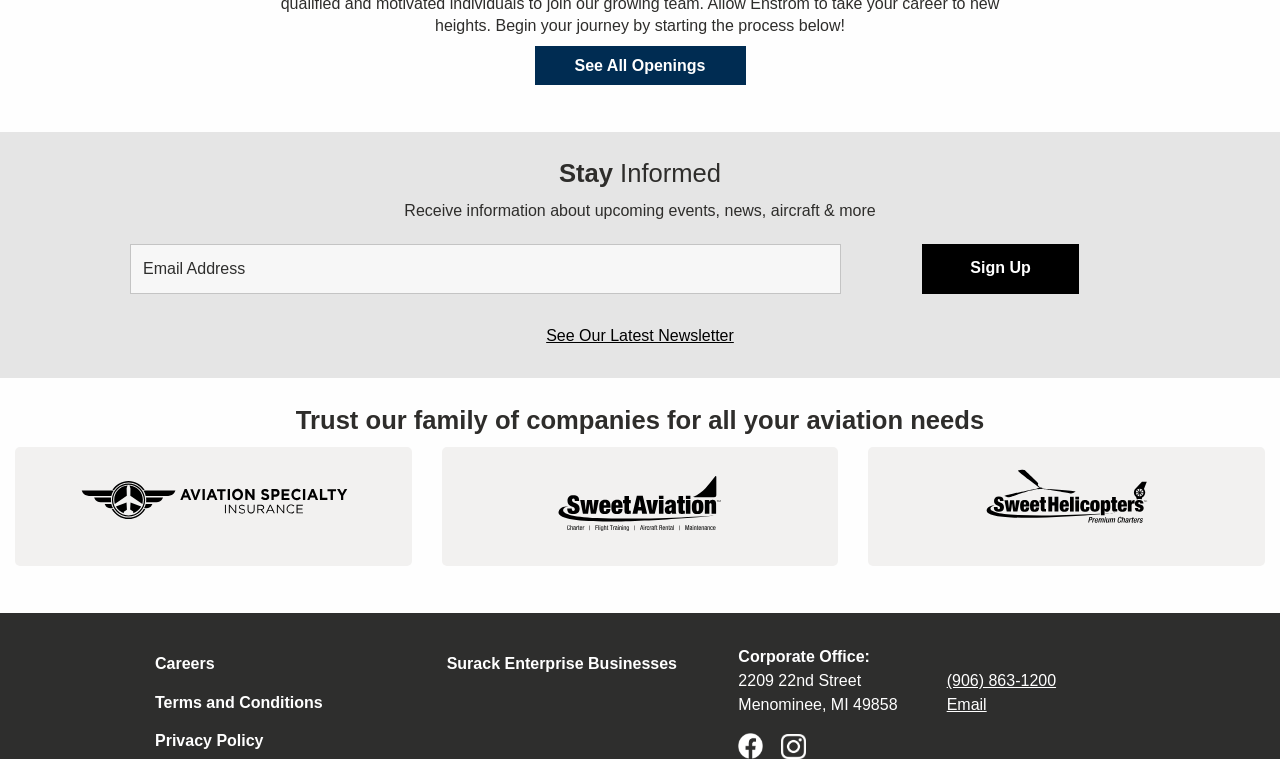Please specify the bounding box coordinates of the clickable region to carry out the following instruction: "Contact via phone". The coordinates should be four float numbers between 0 and 1, in the format [left, top, right, bottom].

[0.74, 0.886, 0.825, 0.908]